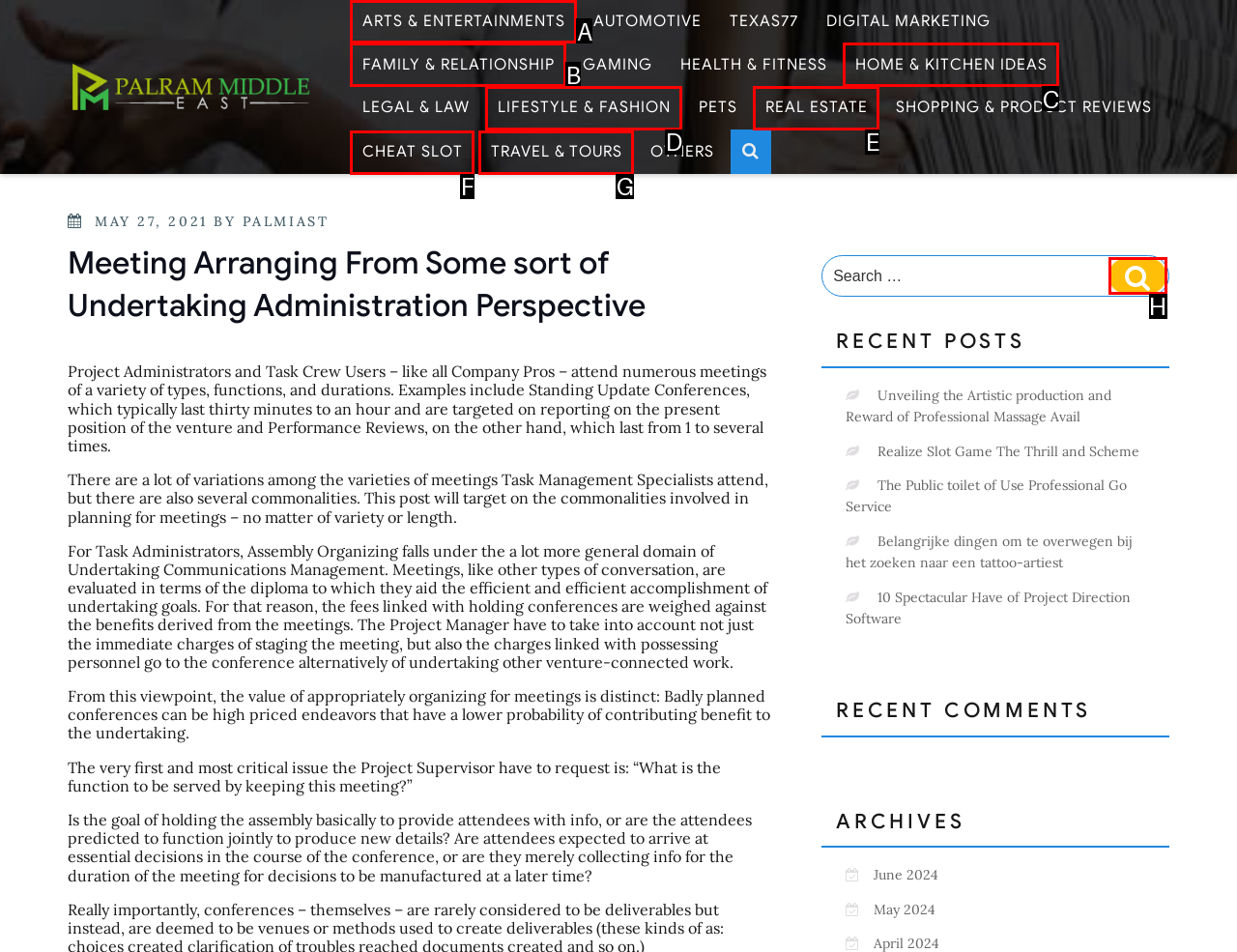Find the UI element described as: Travel & Tours
Reply with the letter of the appropriate option.

G